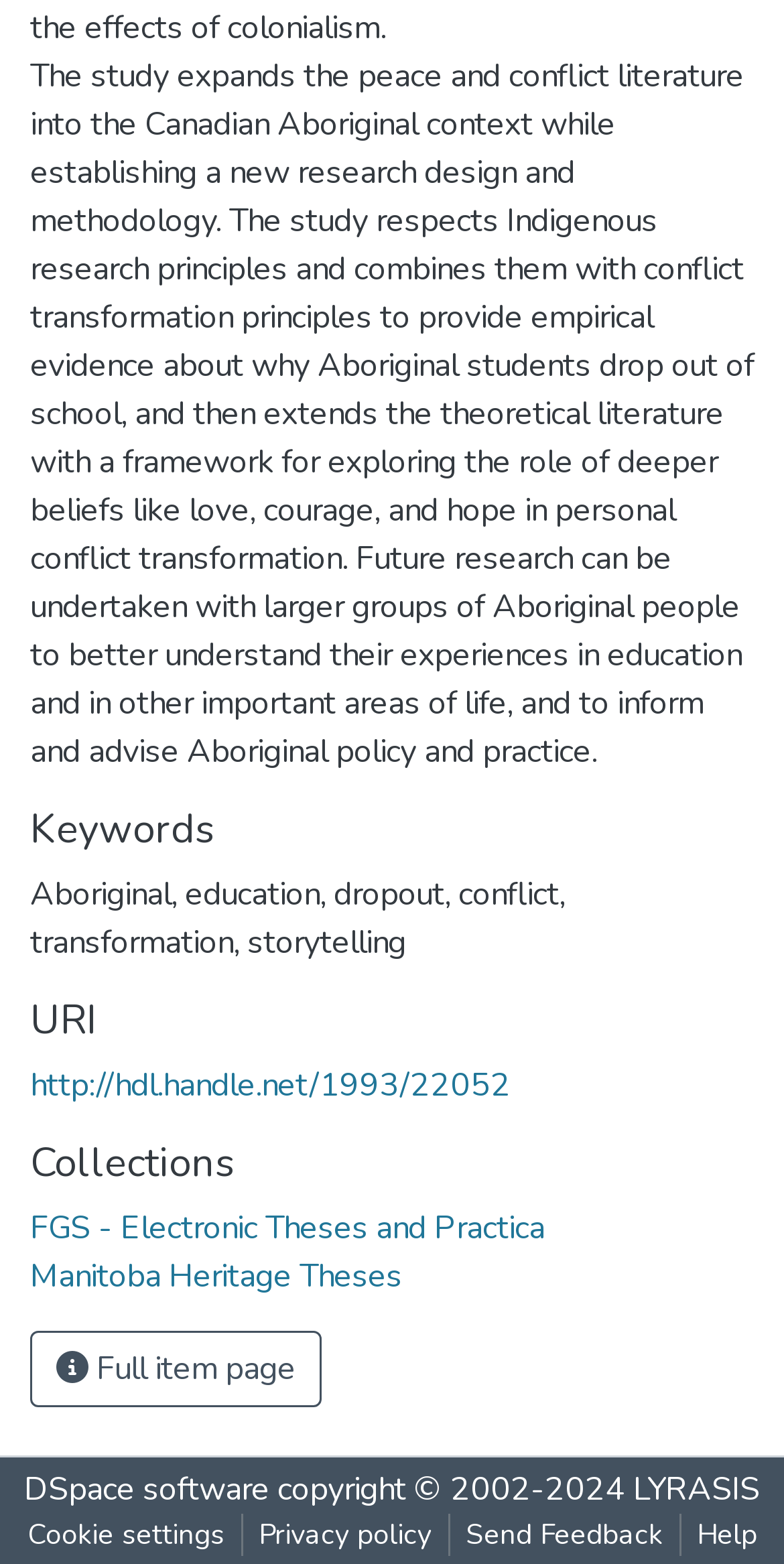What is the copyright year range?
Based on the screenshot, provide a one-word or short-phrase response.

2002-2024